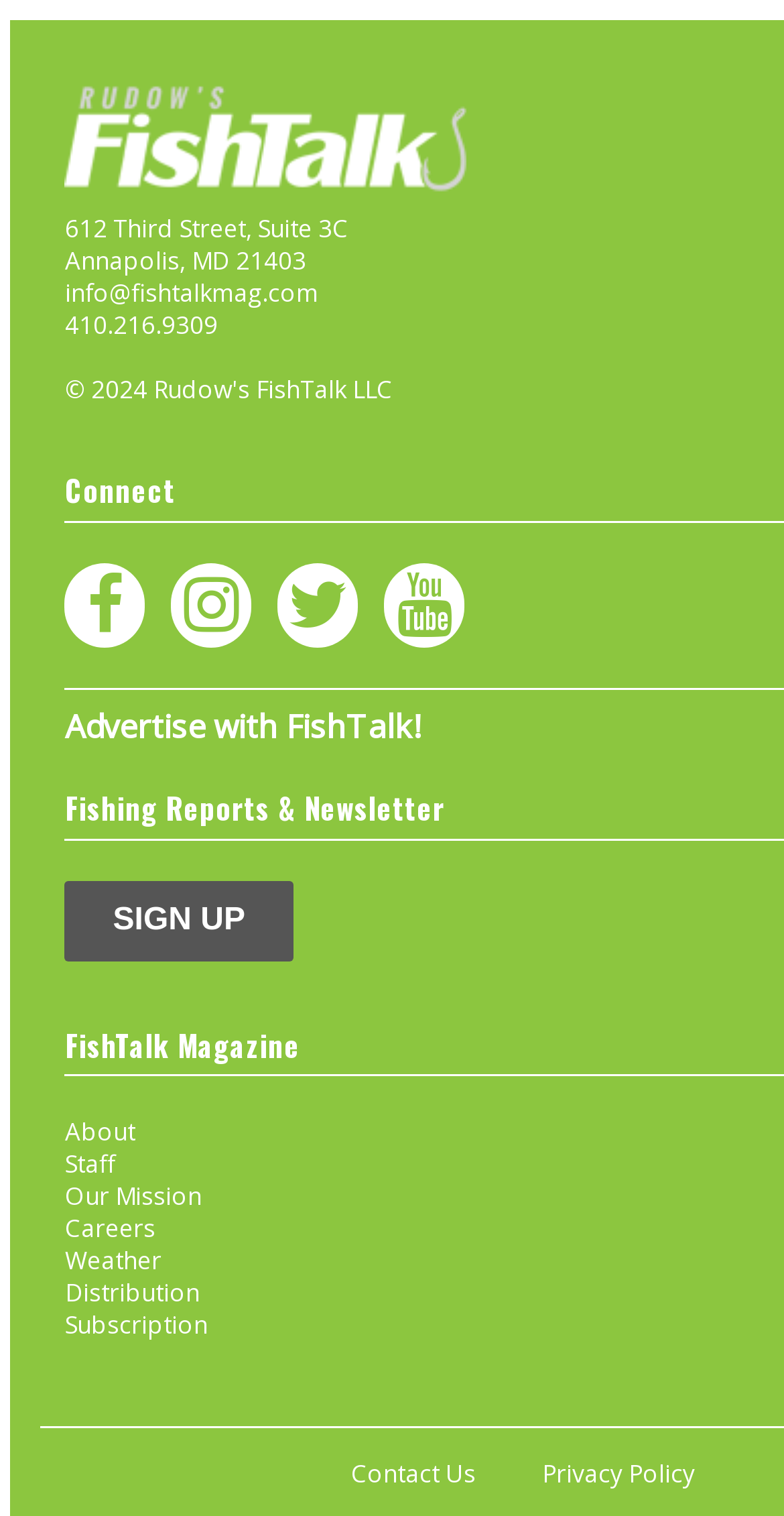Determine the bounding box coordinates for the area that needs to be clicked to fulfill this task: "Click on the 'SIGN UP' button". The coordinates must be given as four float numbers between 0 and 1, i.e., [left, top, right, bottom].

[0.083, 0.581, 0.374, 0.634]